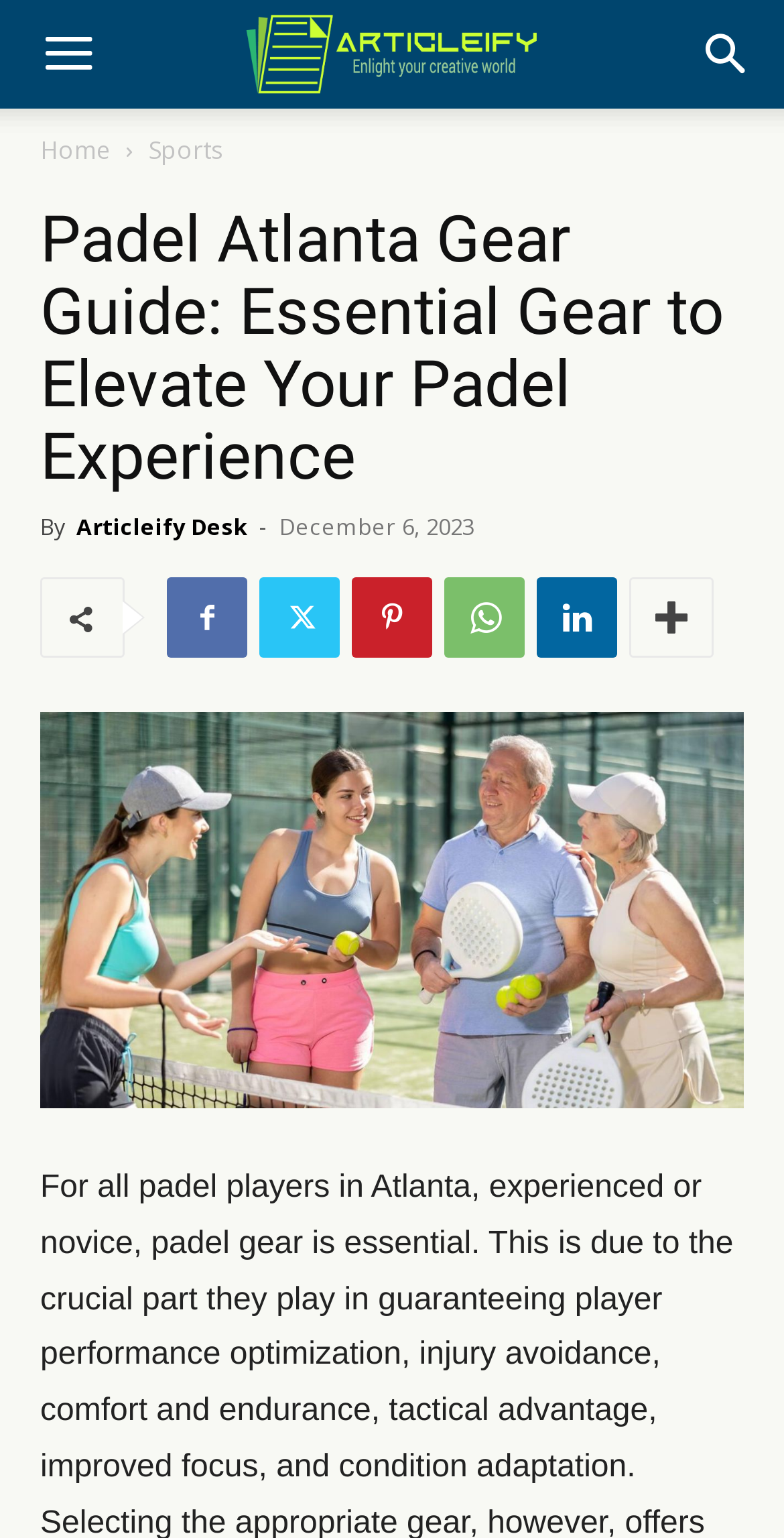Extract the bounding box coordinates for the HTML element that matches this description: "Home". The coordinates should be four float numbers between 0 and 1, i.e., [left, top, right, bottom].

[0.051, 0.086, 0.141, 0.109]